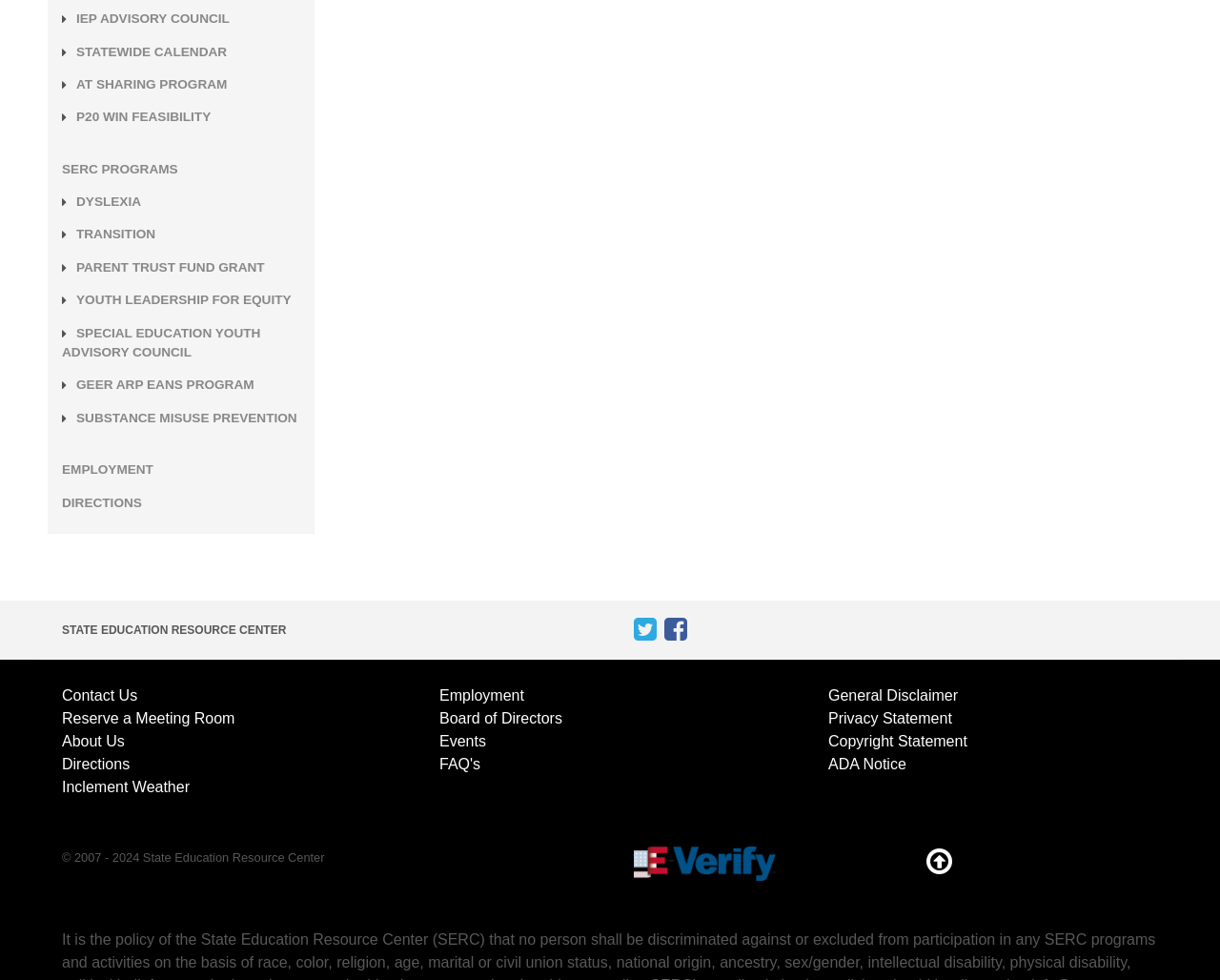Respond to the question below with a single word or phrase:
How many columns of links are there in the bottom section?

3